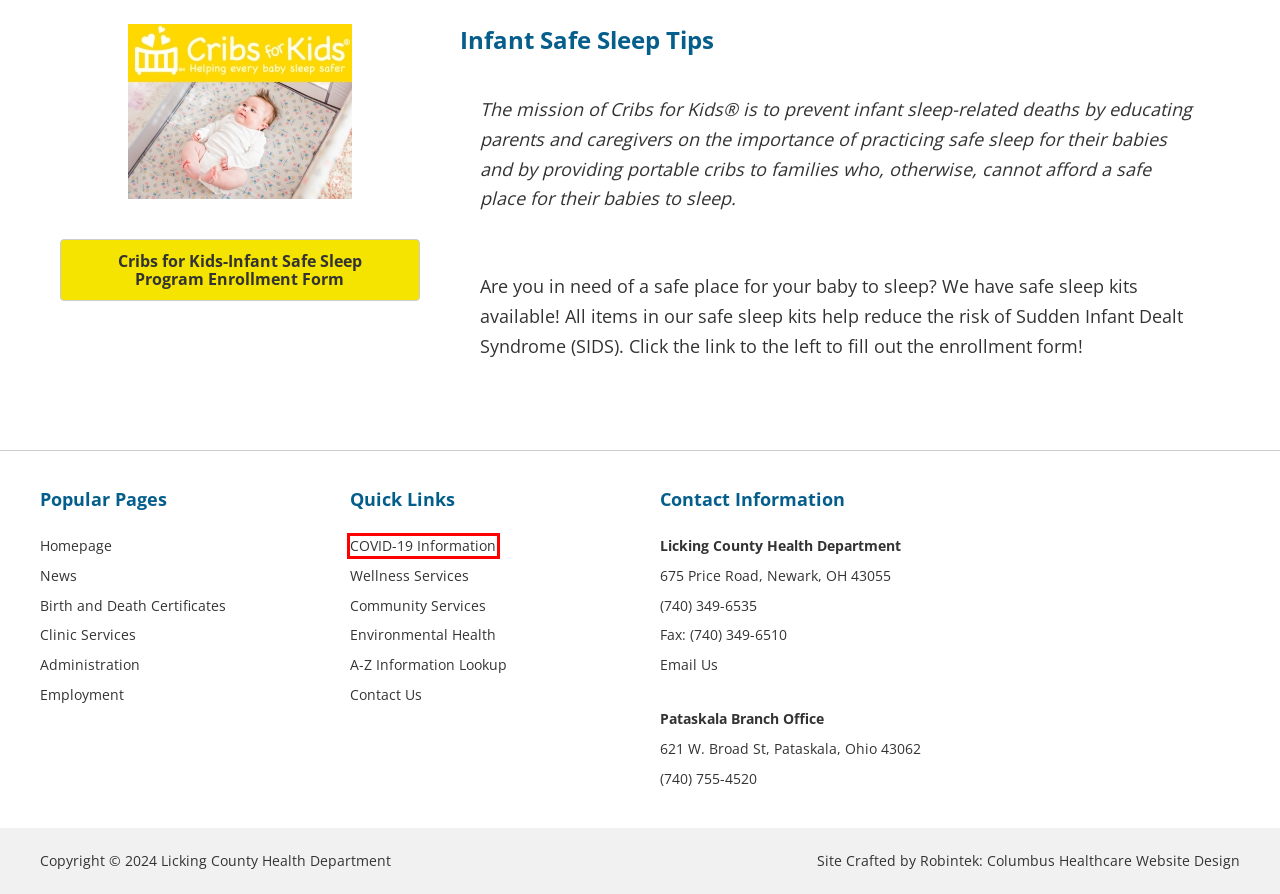You are looking at a webpage screenshot with a red bounding box around an element. Pick the description that best matches the new webpage after interacting with the element in the red bounding box. The possible descriptions are:
A. Environmental Health - Licking County Health Department
B. News - Licking County Health Department
C. Birth and Death Certificates - Licking County Health Department
D. Community and Personal Health / Public Health Nursing - Licking County Health Department
E. Clinic Services - Licking County Health Department
F. Licking County Health Department
G. COVID-19 Data & Information, FAQ's - Licking County Health Department
H. Join our Team! - Licking County Health Department

G